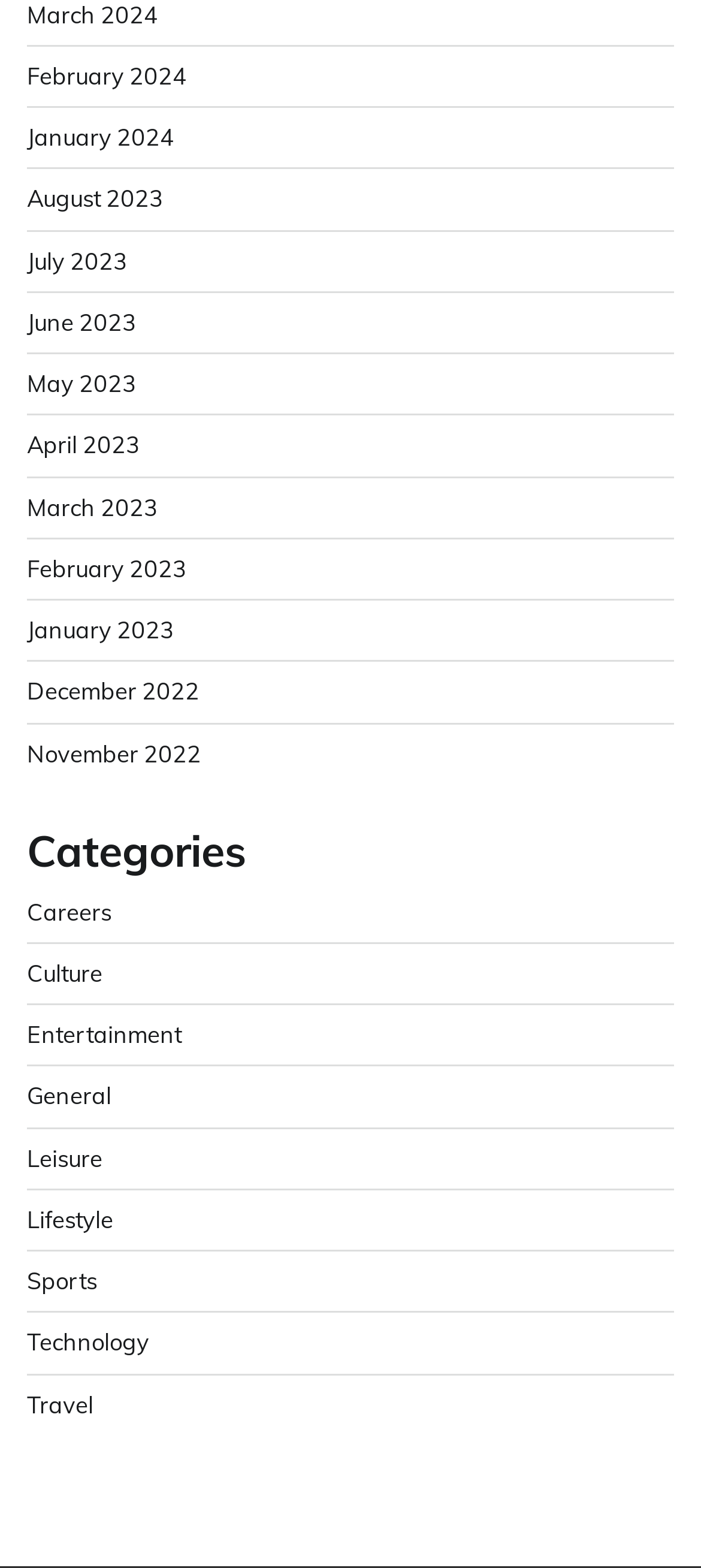Reply to the question below using a single word or brief phrase:
What is the category listed below 'Culture'?

Entertainment